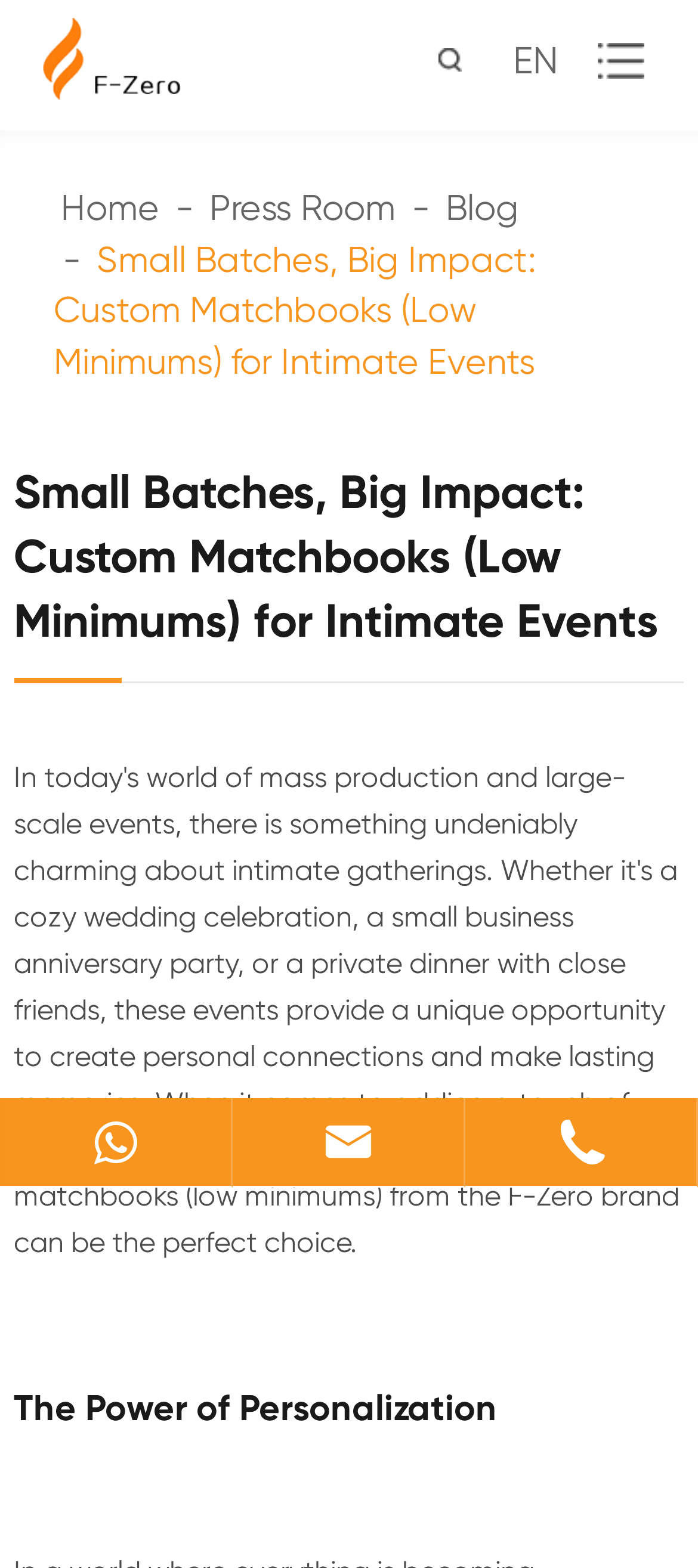With reference to the screenshot, provide a detailed response to the question below:
What social media platforms are available?

The social media platforms available can be found at the bottom of the webpage, where there are links to Whatsapp, as well as other platforms represented by icons.